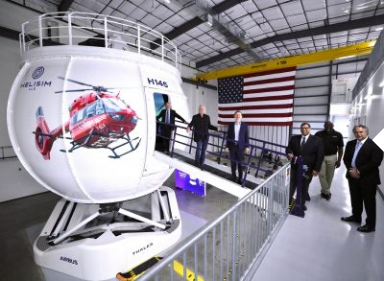Where is the Helisim Simulation Center located?
Please ensure your answer is as detailed and informative as possible.

According to the caption, the Helisim Simulation Center, where the H145 Full Flight Simulator is located, is situated in Texas.